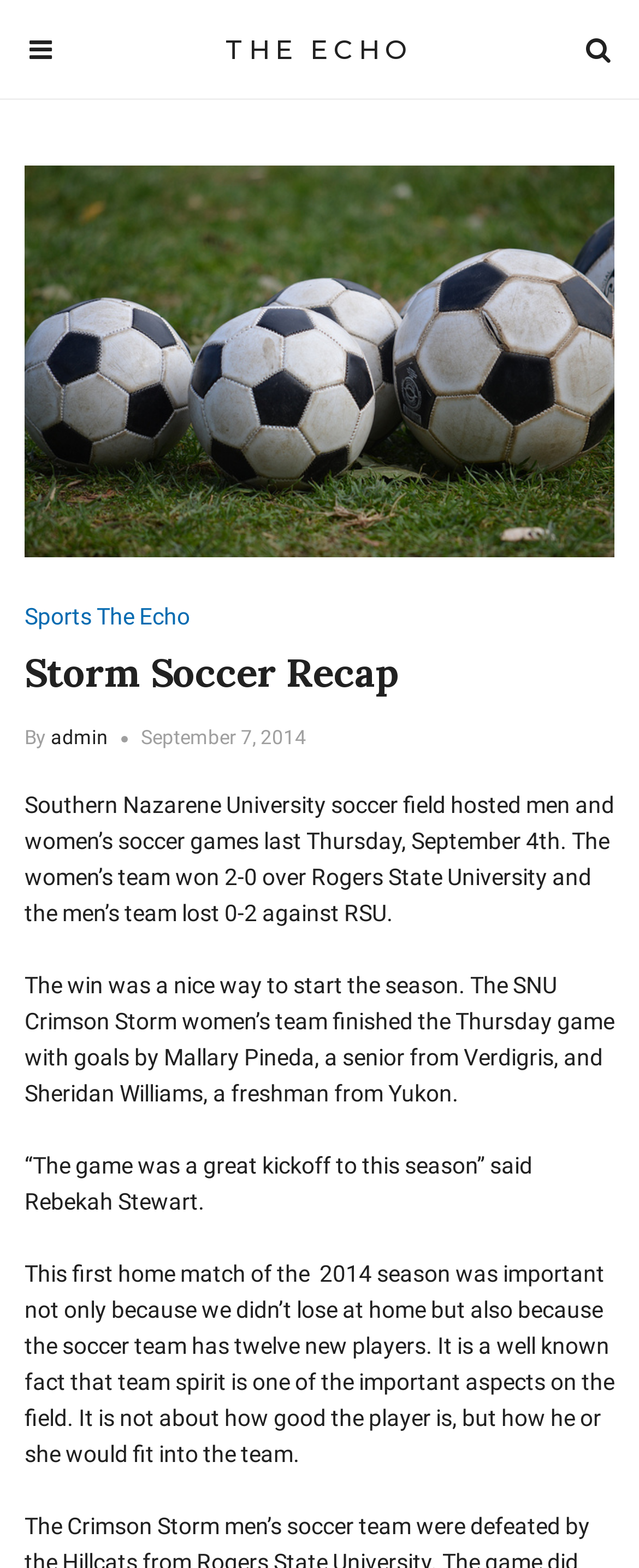Who is quoted in the article?
Could you answer the question in a detailed manner, providing as much information as possible?

I found the name of the person quoted in the article by reading the sentence '“The game was a great kickoff to this season” said Rebekah Stewart.'.